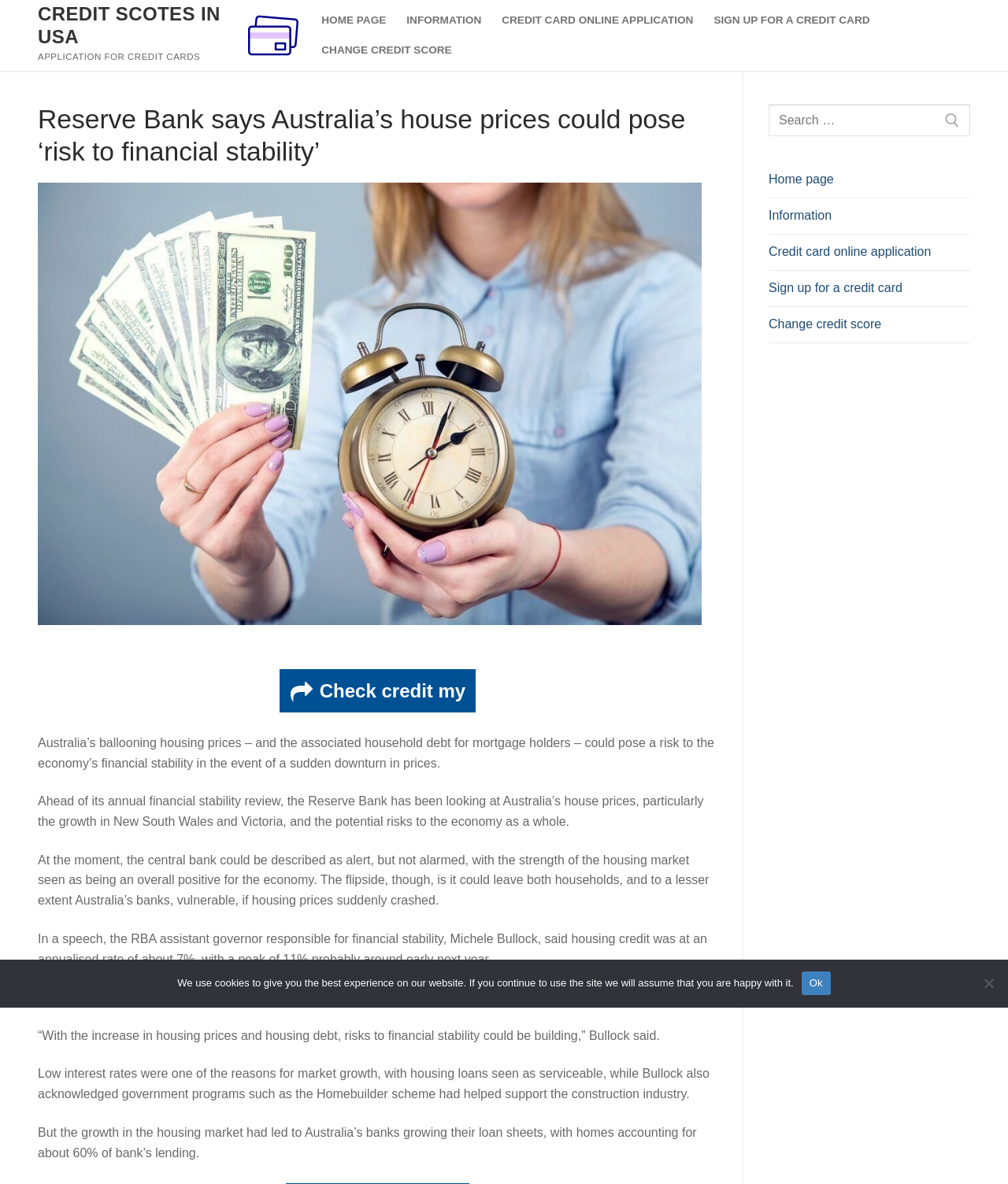What percentage of bank lending is accounted for by homes?
Relying on the image, give a concise answer in one word or a brief phrase.

60%